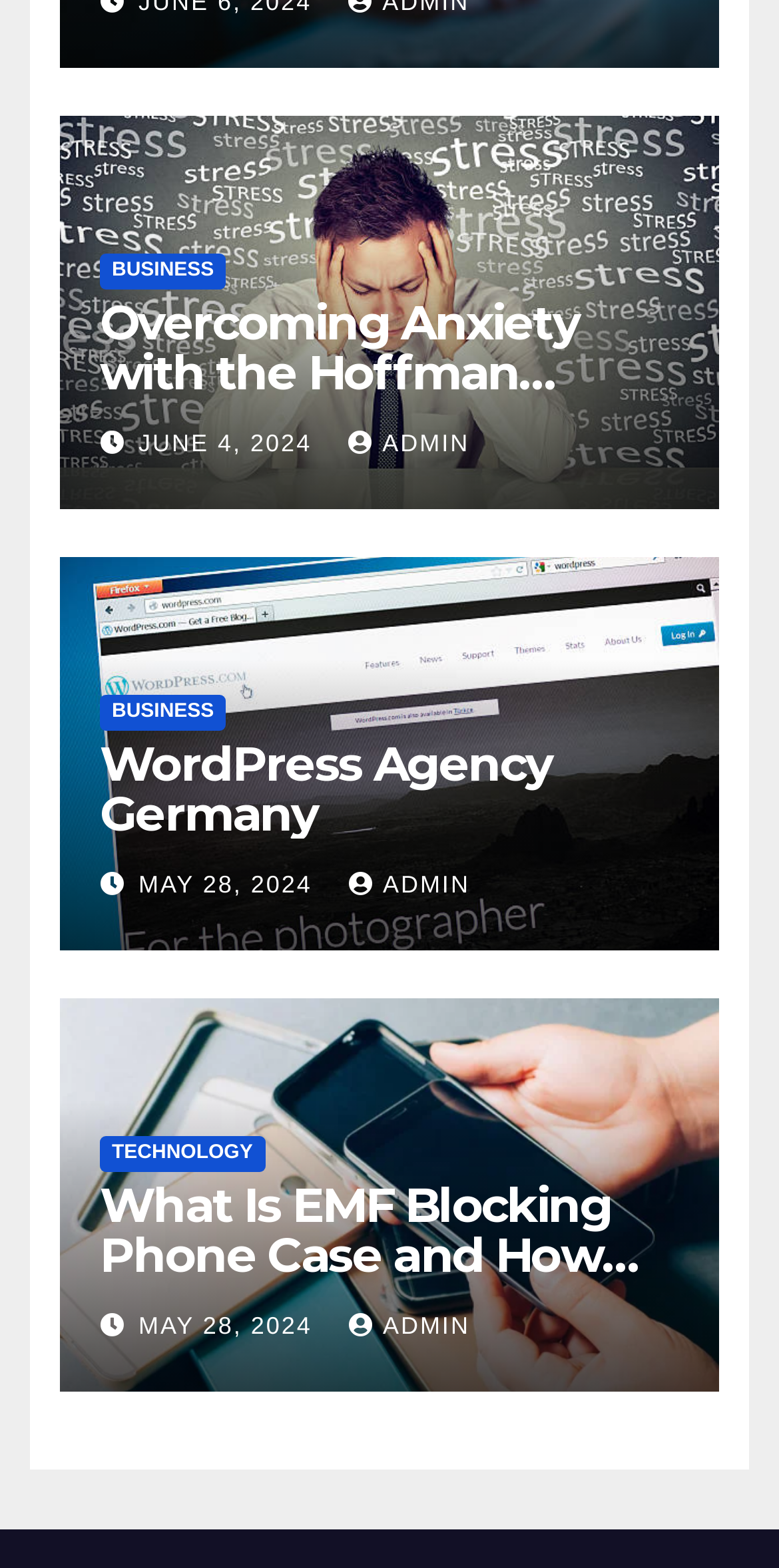Extract the bounding box coordinates for the HTML element that matches this description: "parent_node: BUSINESS". The coordinates should be four float numbers between 0 and 1, i.e., [left, top, right, bottom].

[0.077, 0.074, 0.923, 0.325]